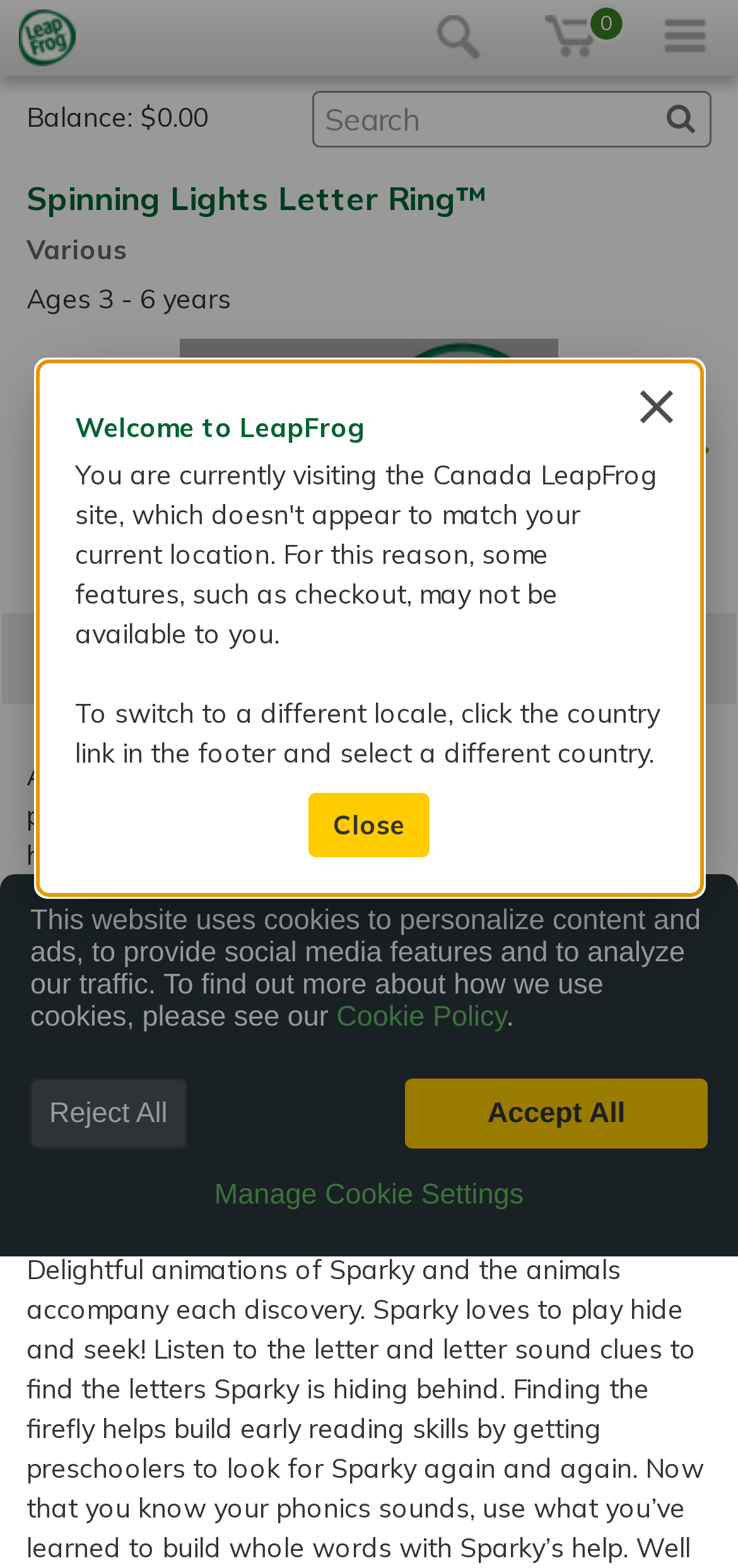Use a single word or phrase to answer this question: 
What is the age range for the product?

3 - 6 years